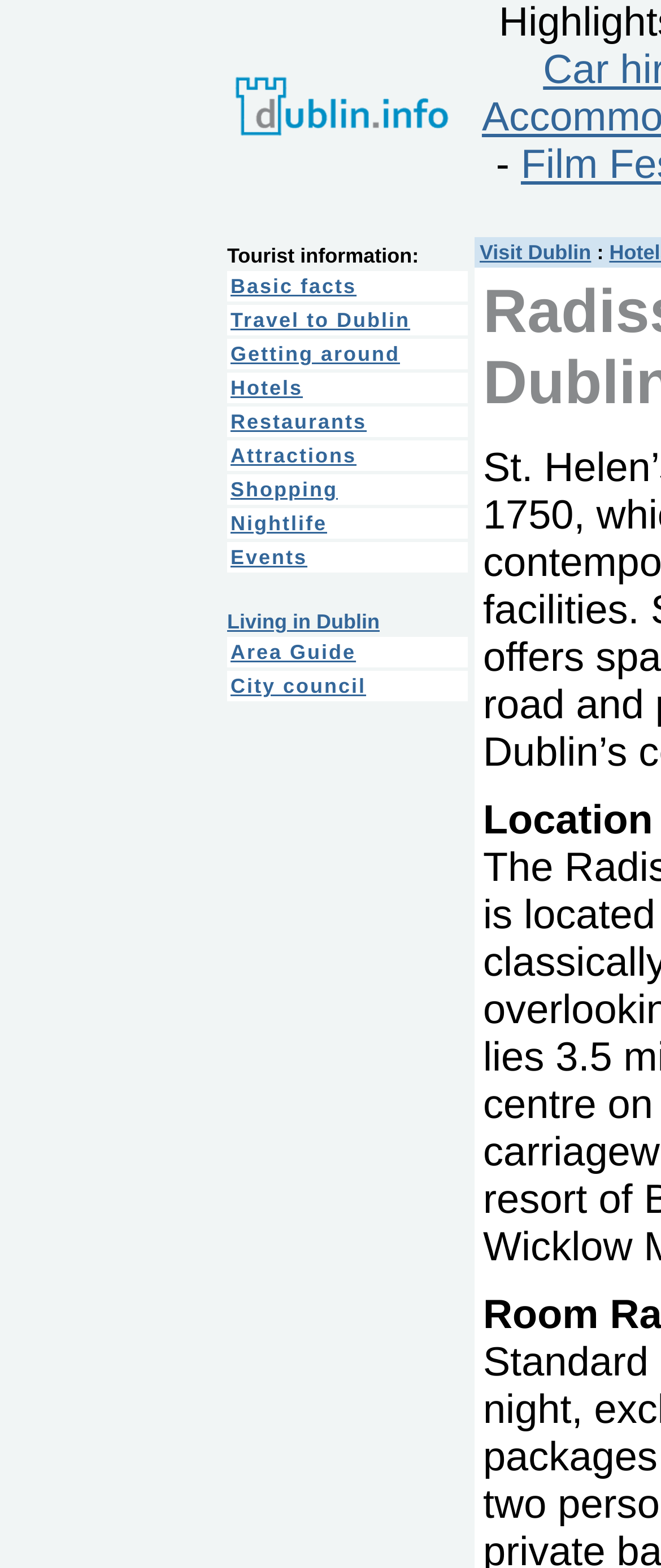Using the information shown in the image, answer the question with as much detail as possible: What is the purpose of the 'Living in Dublin' section?

The 'Living in Dublin' section is likely intended to provide information and resources for people who live in Dublin, as opposed to tourists, covering aspects such as area guides, city council, and more.